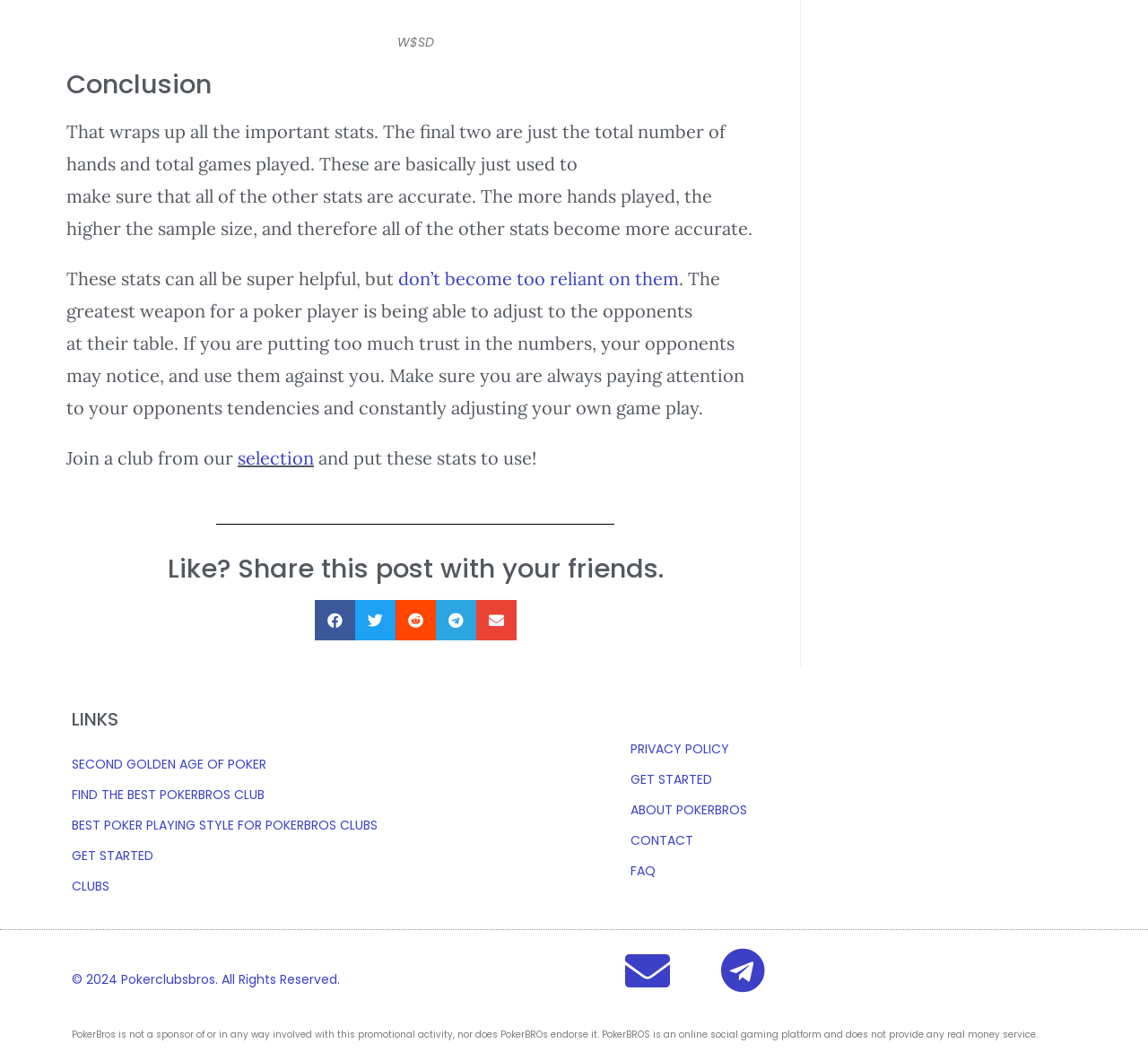Provide the bounding box coordinates for the area that should be clicked to complete the instruction: "Click the 'selection' link".

[0.207, 0.425, 0.273, 0.446]